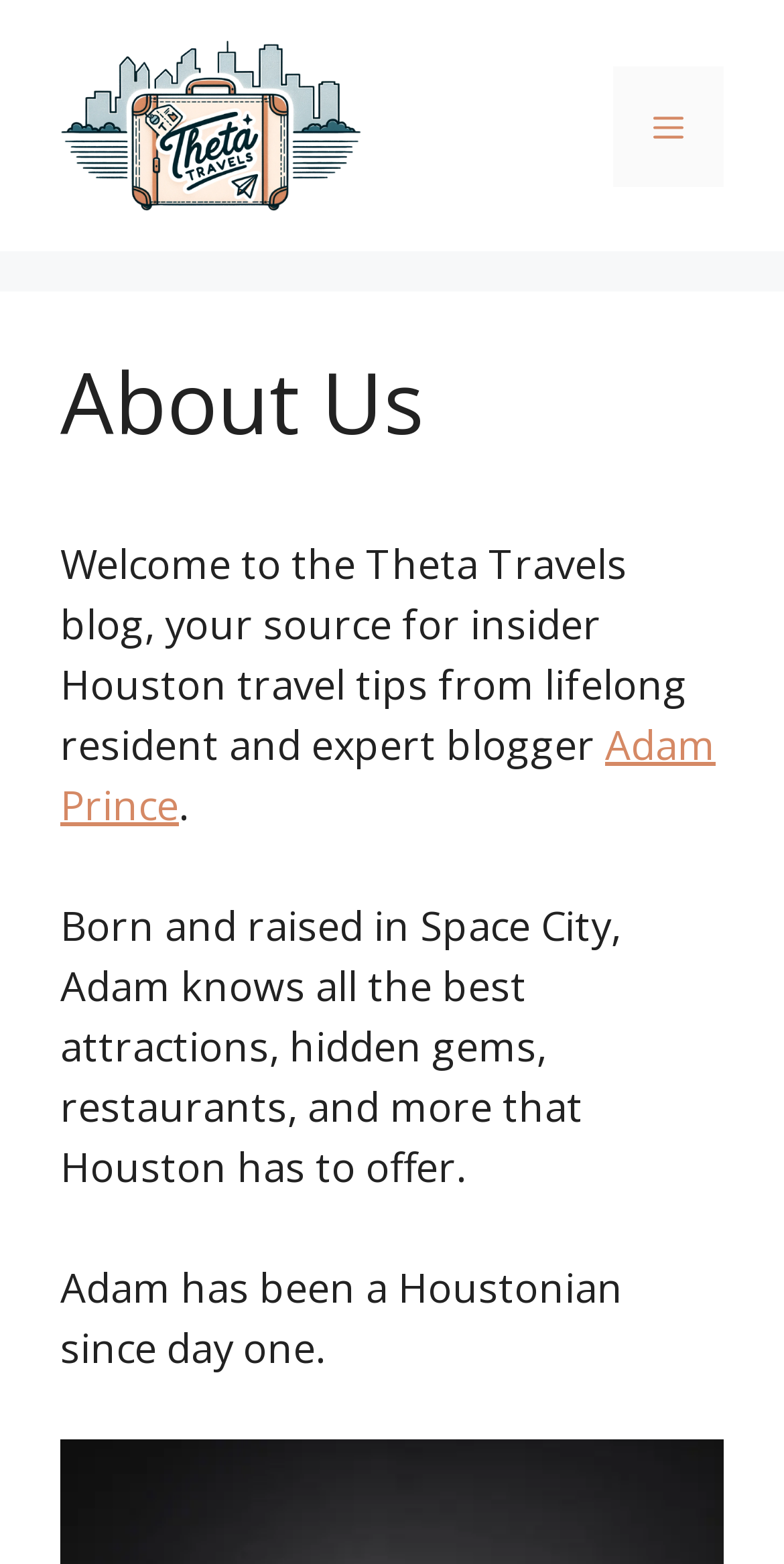Describe every aspect of the webpage in a detailed manner.

The webpage is about the Theta Travels blog, which provides insider Houston travel tips. At the top of the page, there is a banner that spans the entire width, containing a link to "Theta Travels Houston" accompanied by an image with the same name. To the right of the banner, there is a navigation menu toggle button labeled "Menu".

Below the banner, there is a header section that takes up most of the page width. It contains a heading that reads "About Us", followed by a paragraph of text that welcomes visitors to the Theta Travels blog and introduces the author, Adam Prince, as a lifelong resident and expert blogger. The text also mentions that Adam knows all the best attractions, hidden gems, restaurants, and more that Houston has to offer.

The paragraph is interrupted by a link to "Adam Prince" and a period. The text then continues, stating that Adam has been a Houstonian since day one. Overall, the webpage has a simple and clean layout, with a focus on introducing the author and the purpose of the blog.